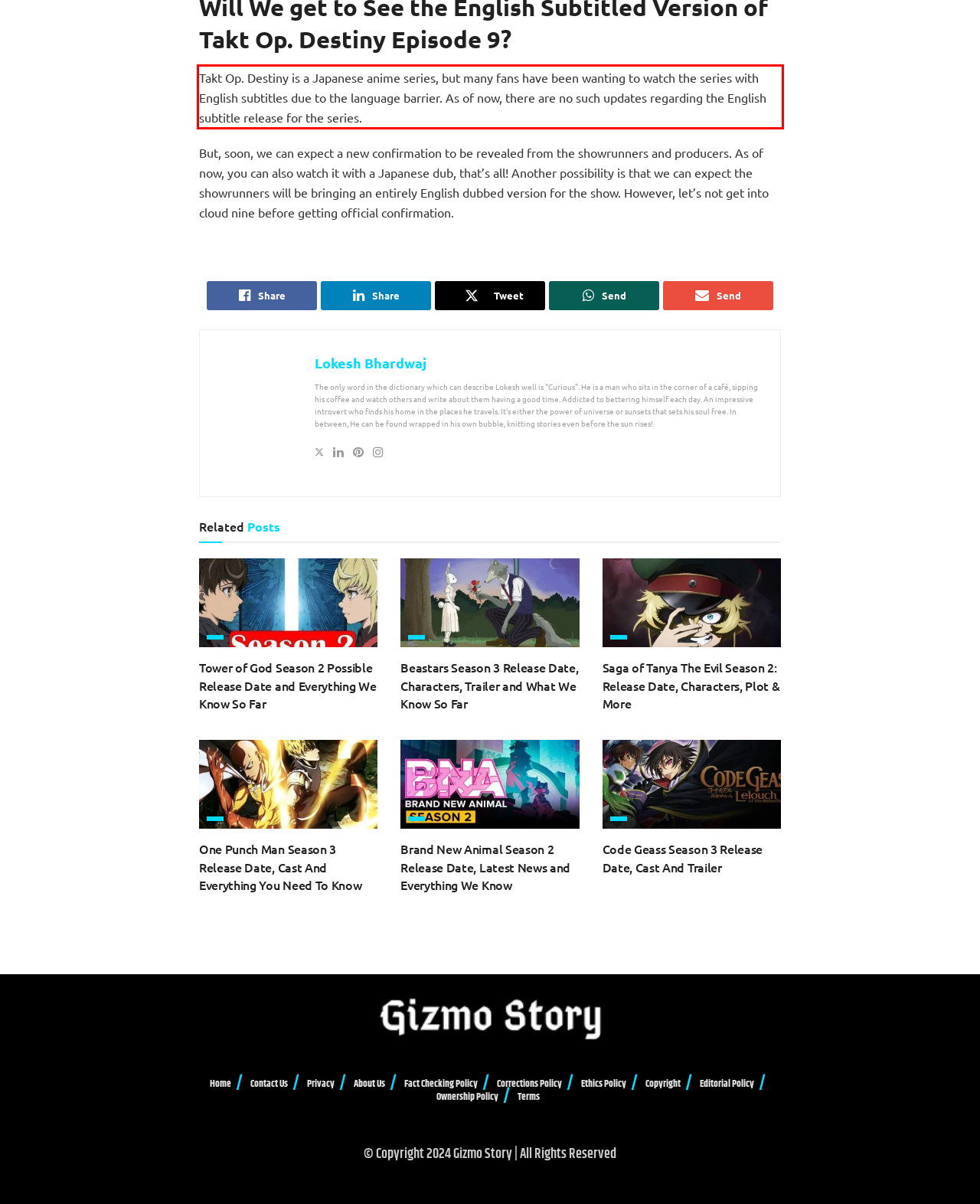Please perform OCR on the text within the red rectangle in the webpage screenshot and return the text content.

Takt Op. Destiny is a Japanese anime series, but many fans have been wanting to watch the series with English subtitles due to the language barrier. As of now, there are no such updates regarding the English subtitle release for the series.